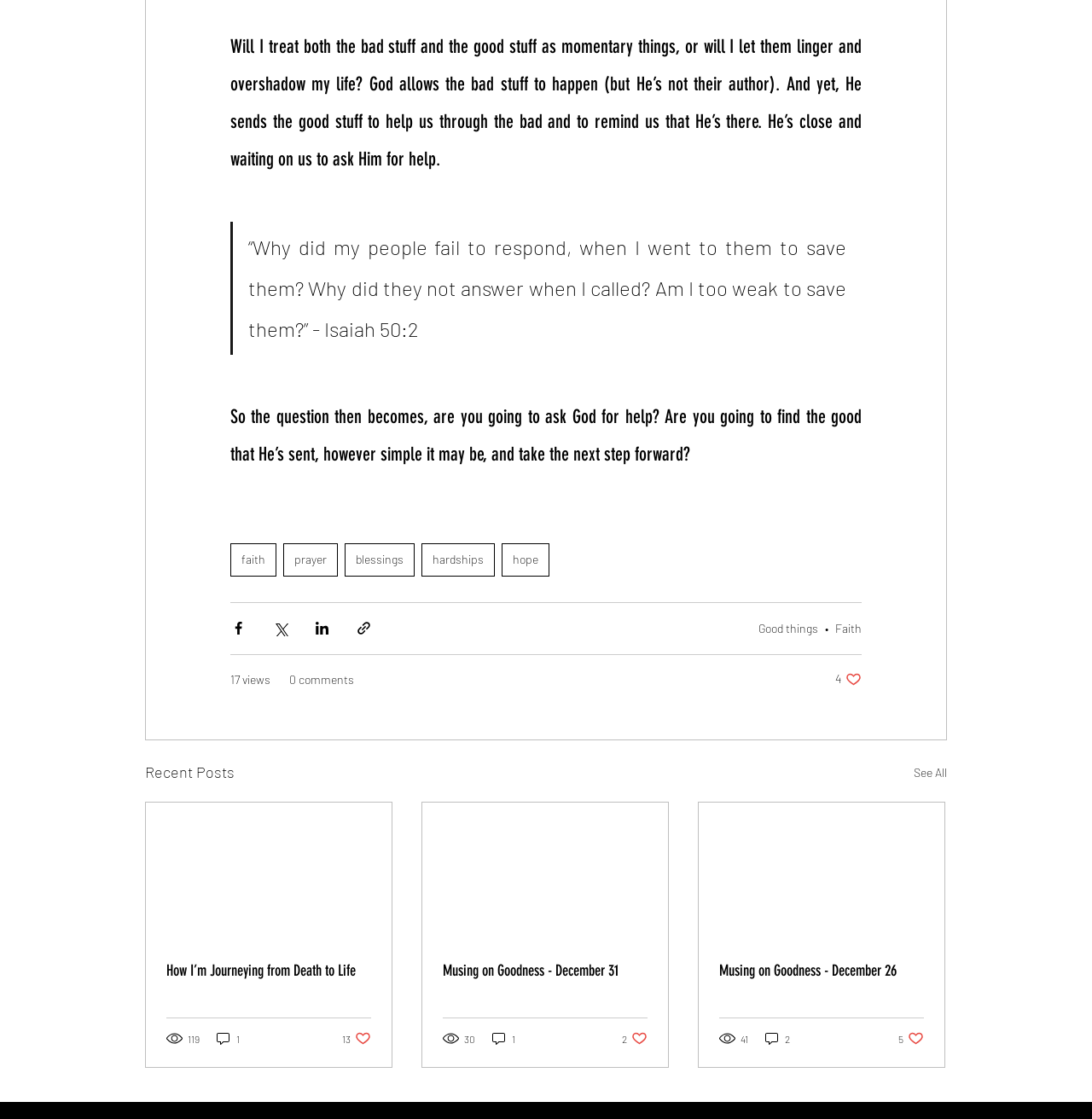Please pinpoint the bounding box coordinates for the region I should click to adhere to this instruction: "Read the article 'How I’m Journeying from Death to Life'".

[0.152, 0.859, 0.34, 0.875]